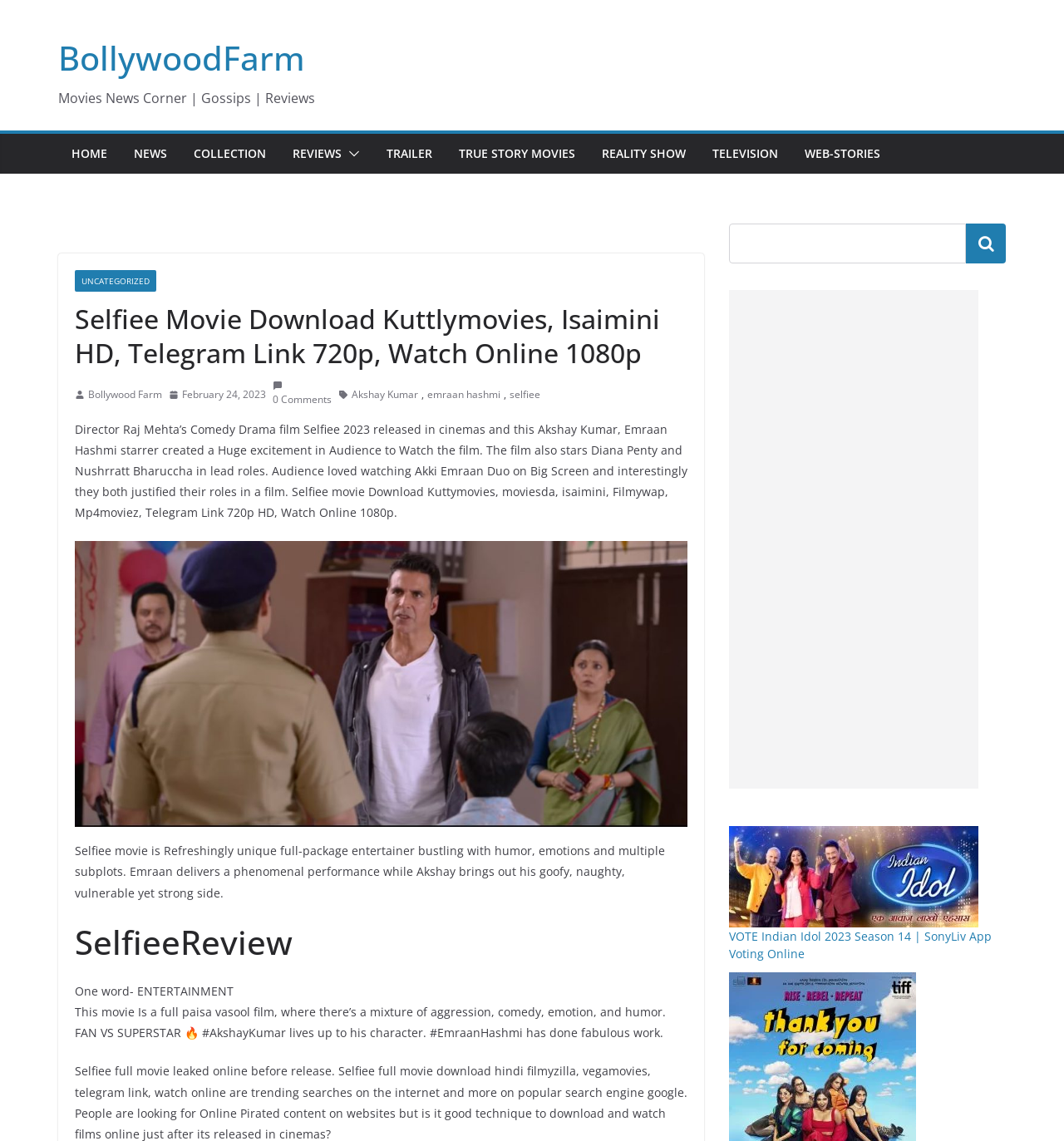Identify the bounding box of the HTML element described as: "OK".

None